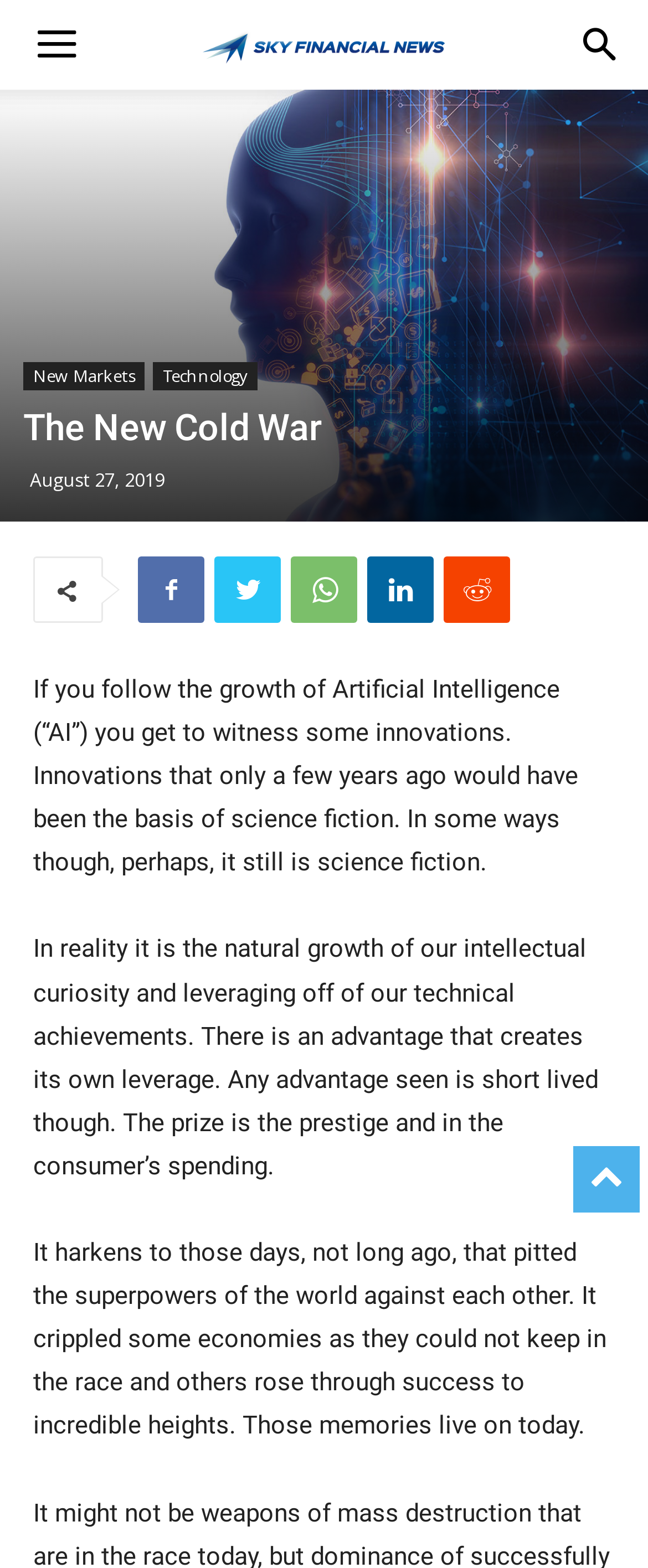Provide an in-depth caption for the elements present on the webpage.

The webpage is about "The New Cold War" in the context of Sky Financial News. At the top-right corner, there are two links represented by icons '\ue80a' and '\ue83e'. Below these icons, there is a large image that spans the entire width of the page. 

Underneath the image, there is a header section with several links, including "New Markets" and "Technology", which are positioned side by side. The main title "The New Cold War" is displayed prominently in this section, accompanied by a timestamp "August 27, 2019" on the right side. 

Further down, there are five social media links represented by icons '\ue818', '\ue831', '\uf232', '\ue81f', and '\ue827', which are aligned horizontally. Below these icons, there are three paragraphs of text that discuss the growth of Artificial Intelligence, its innovations, and its impact on the economy, drawing parallels with the Cold War era.